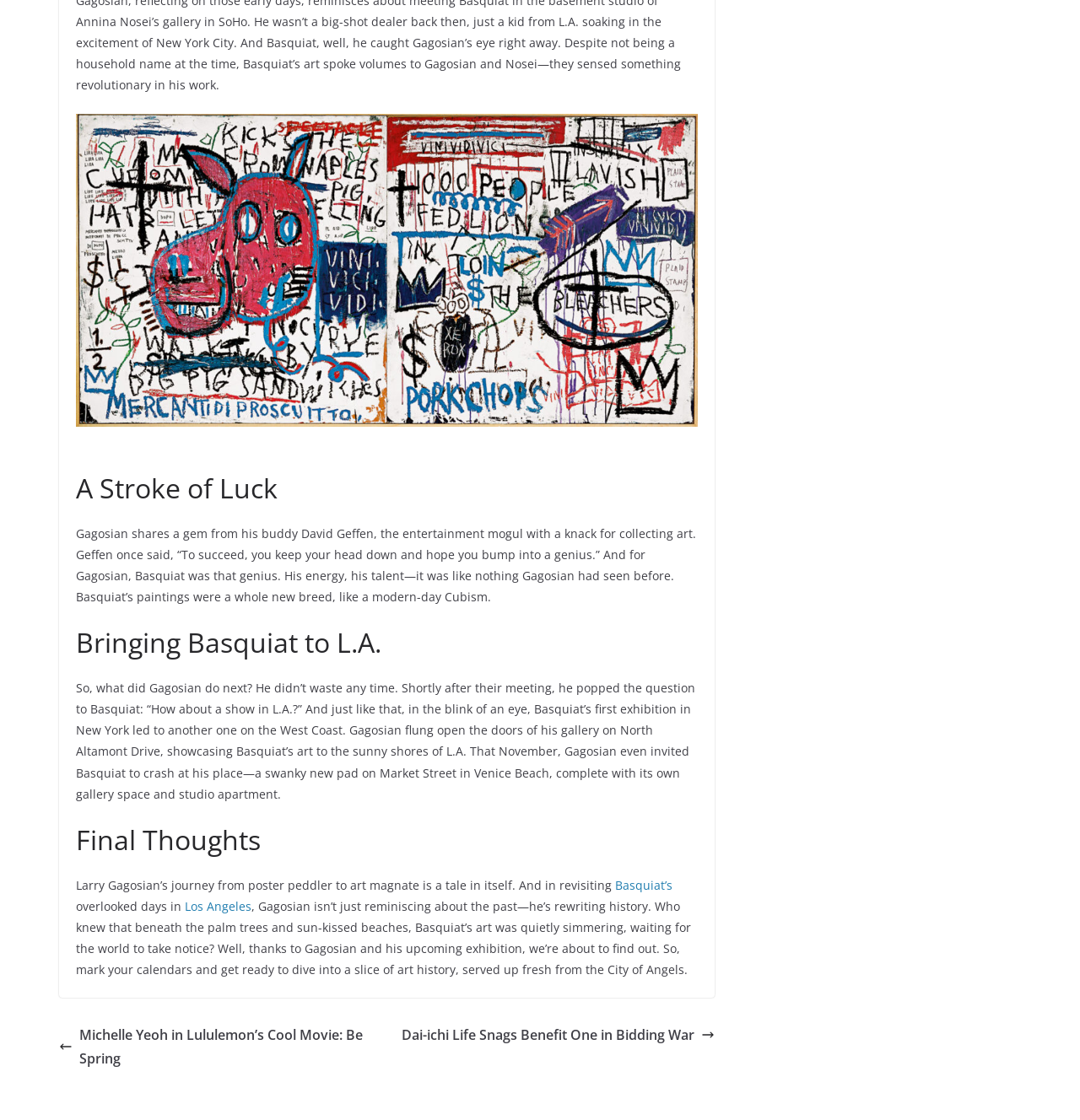Identify the bounding box coordinates for the element that needs to be clicked to fulfill this instruction: "Click on 'Los Angeles'". Provide the coordinates in the format of four float numbers between 0 and 1: [left, top, right, bottom].

[0.171, 0.802, 0.233, 0.816]